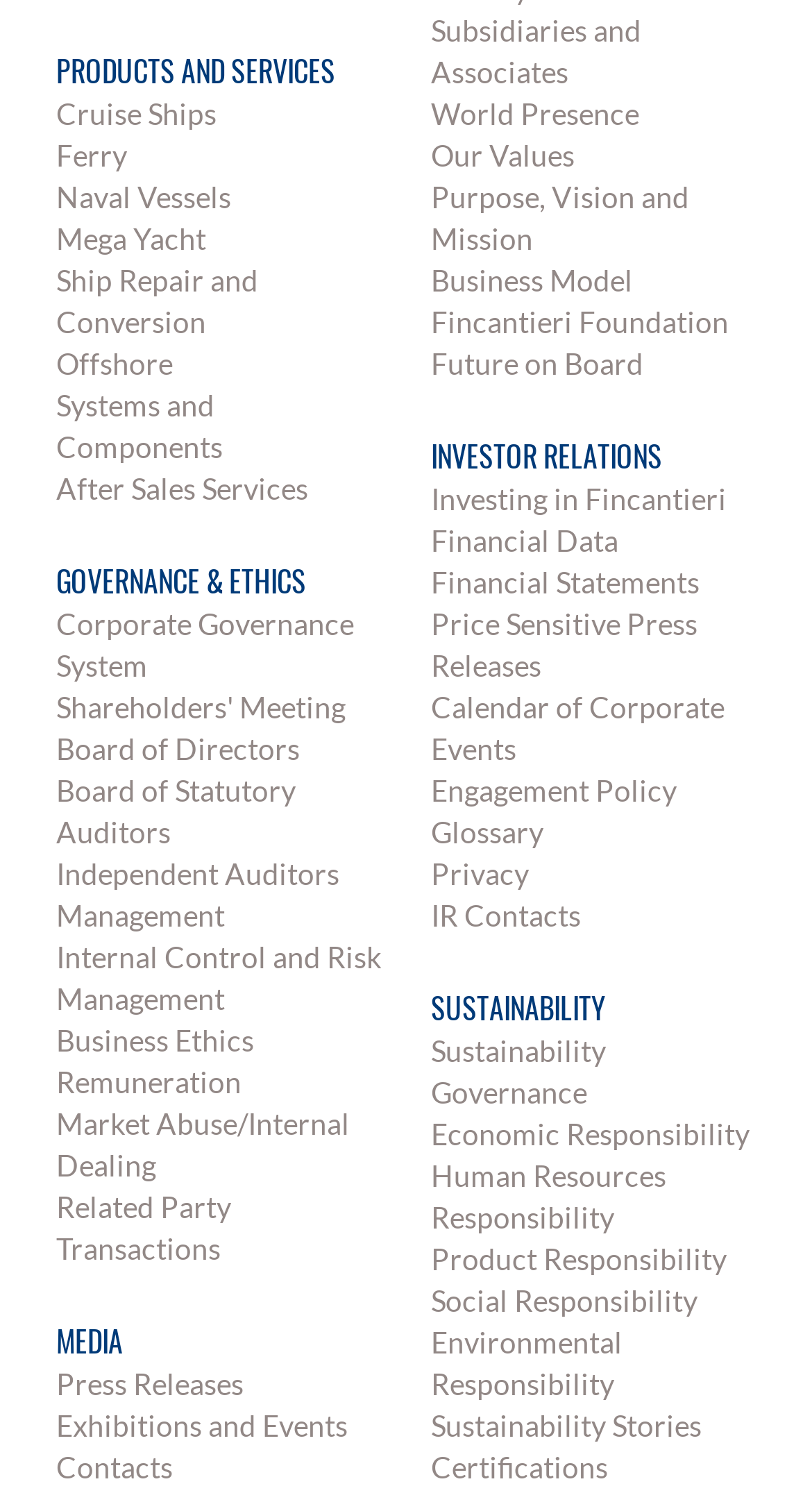Determine the bounding box coordinates of the clickable element to achieve the following action: 'Discover sustainability governance'. Provide the coordinates as four float values between 0 and 1, formatted as [left, top, right, bottom].

[0.531, 0.692, 0.746, 0.744]